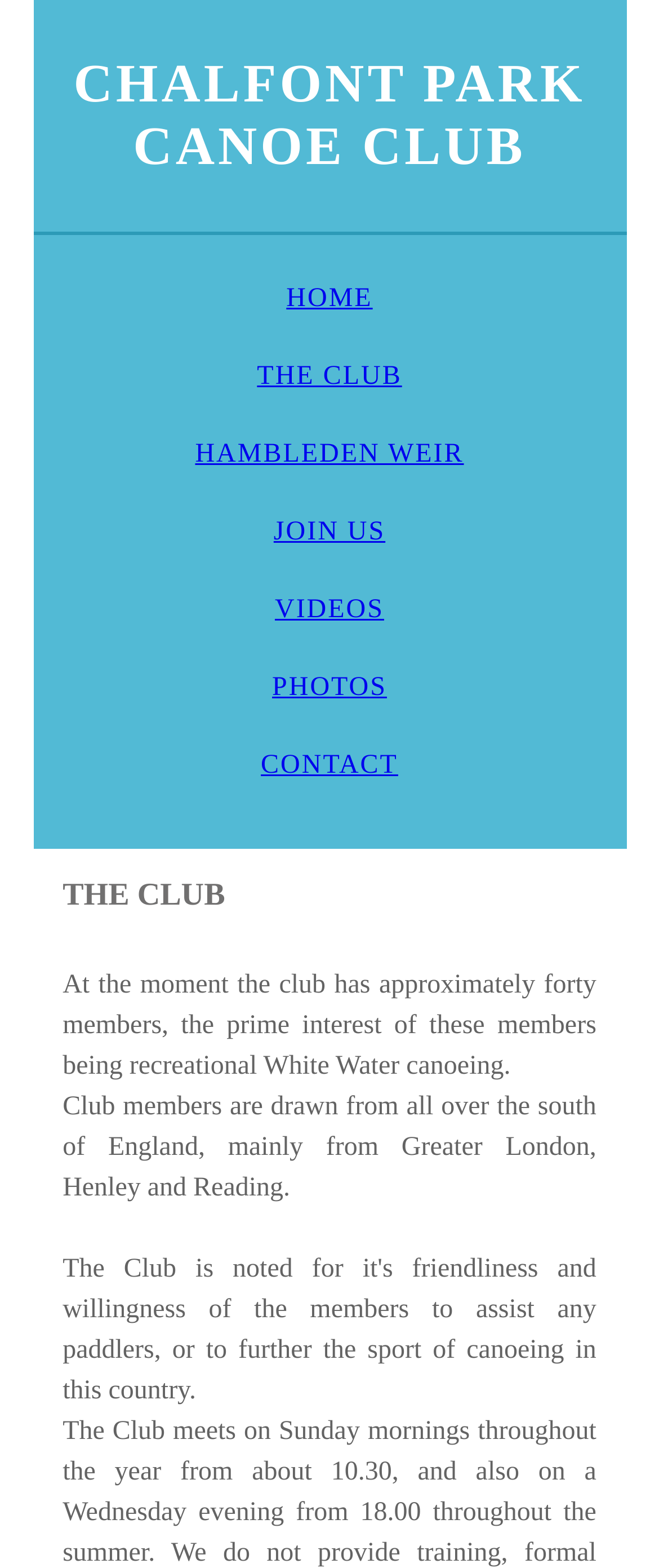Determine the heading of the webpage and extract its text content.

CHALFONT PARK CANOE CLUB